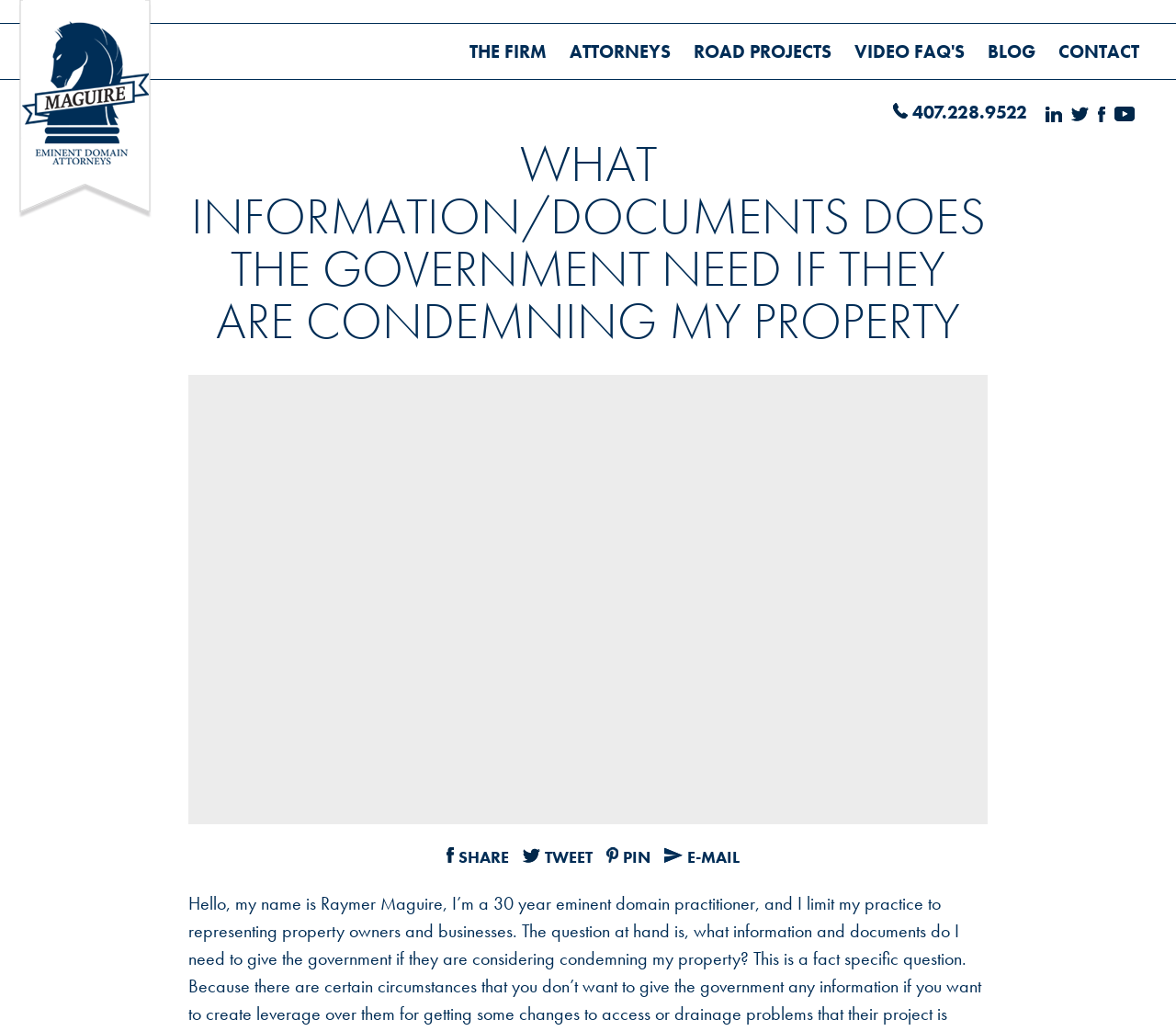Generate a detailed explanation of the webpage's features and information.

This webpage appears to be a professional website for a law firm, specifically for Raymer Maguire, an eminent domain practitioner. At the top left corner, there is a logo for Maguire & Lassman, accompanied by a link to the firm's homepage. 

Below the logo, there is a navigation menu with links to various sections of the website, including "THE FIRM", "ATTORNEYS", "ROAD PROJECTS", "VIDEO FAQ'S", "BLOG", and "CONTACT". These links are aligned horizontally and take up a significant portion of the top section of the page.

To the right of the navigation menu, there is a phone number, "407.228.9522", and a series of social media links, including LinkedIn, Twitter, Facebook, and YouTube. These links are arranged vertically and are positioned near the top right corner of the page.

The main content of the webpage appears to be a question-and-answer section, with a heading that reads, "WHAT INFORMATION/DOCUMENTS DOES THE GOVERNMENT NEED IF THEY ARE CONDEMNING MY PROPERTY". This heading is centered near the top half of the page.

Below the heading, there is a table with several links to share the content on various social media platforms, including "SHARE", "TWEET", "PIN", and "E-MAIL". These links are arranged horizontally and are positioned near the bottom half of the page.